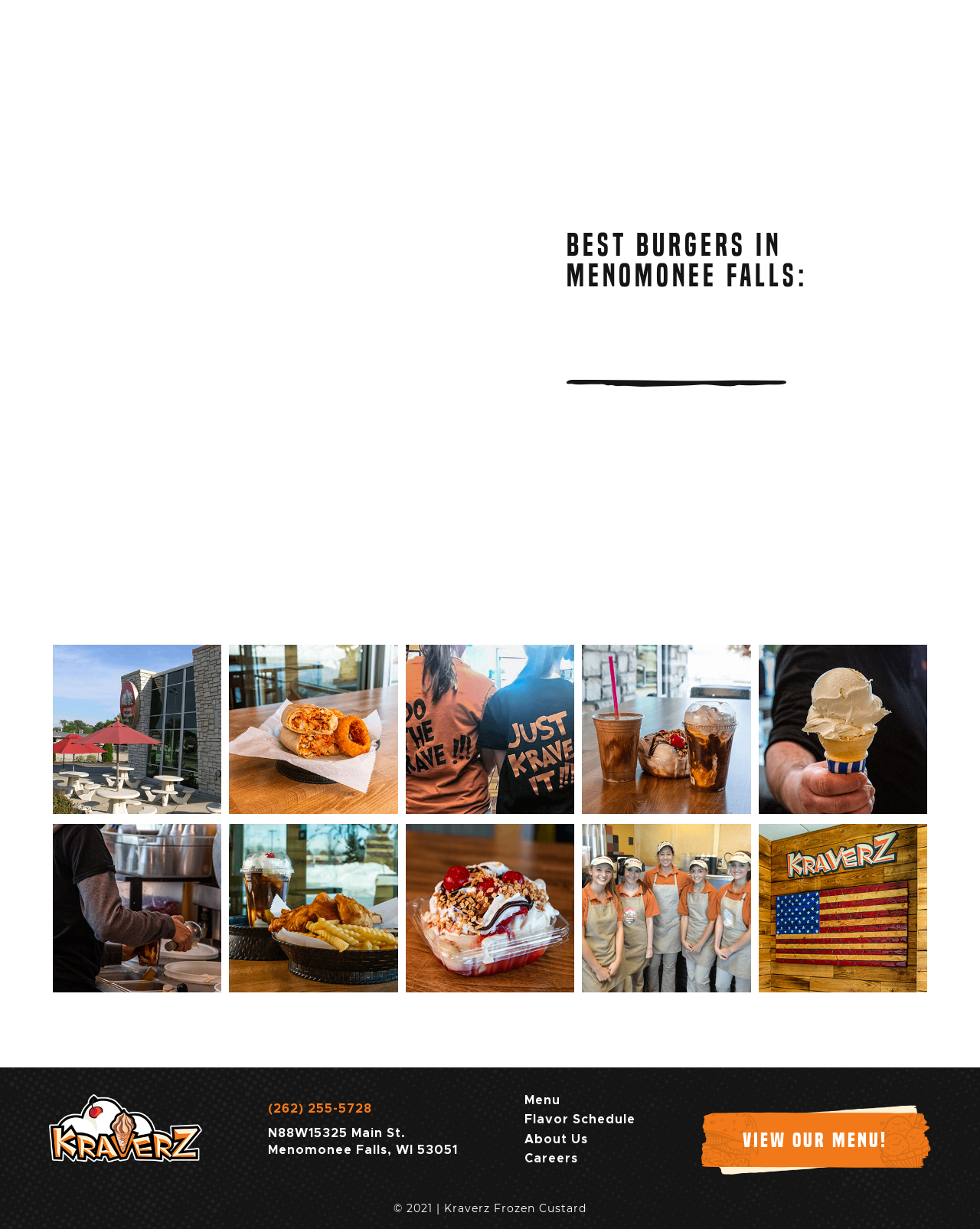Answer the question below using just one word or a short phrase: 
What is the main theme of this webpage?

Food